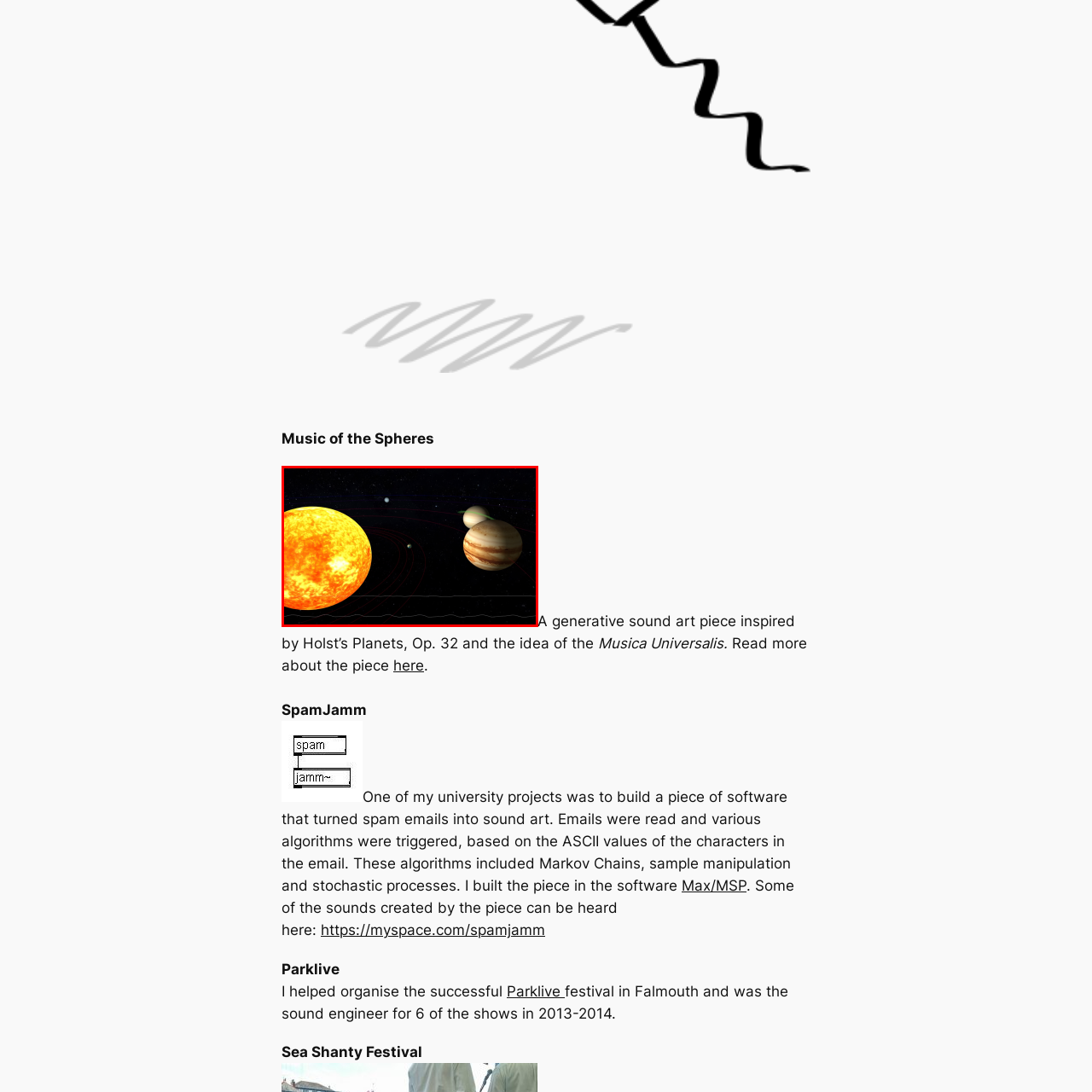Consider the image within the red frame and reply with a brief answer: What is the name of the project that the image accompanies?

Music of the Spheres